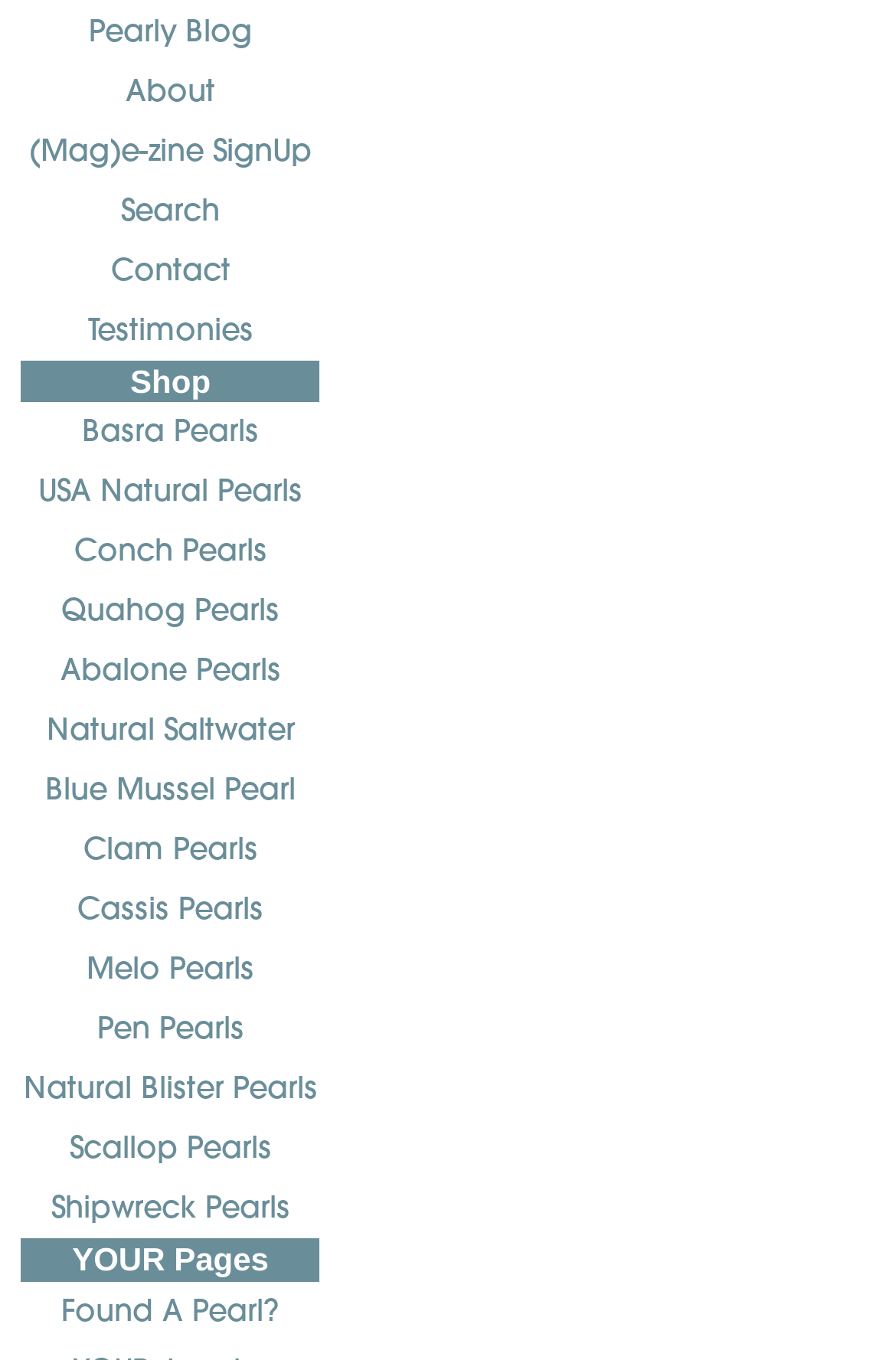Provide a brief response to the question below using a single word or phrase: 
How many headings are on the webpage?

2